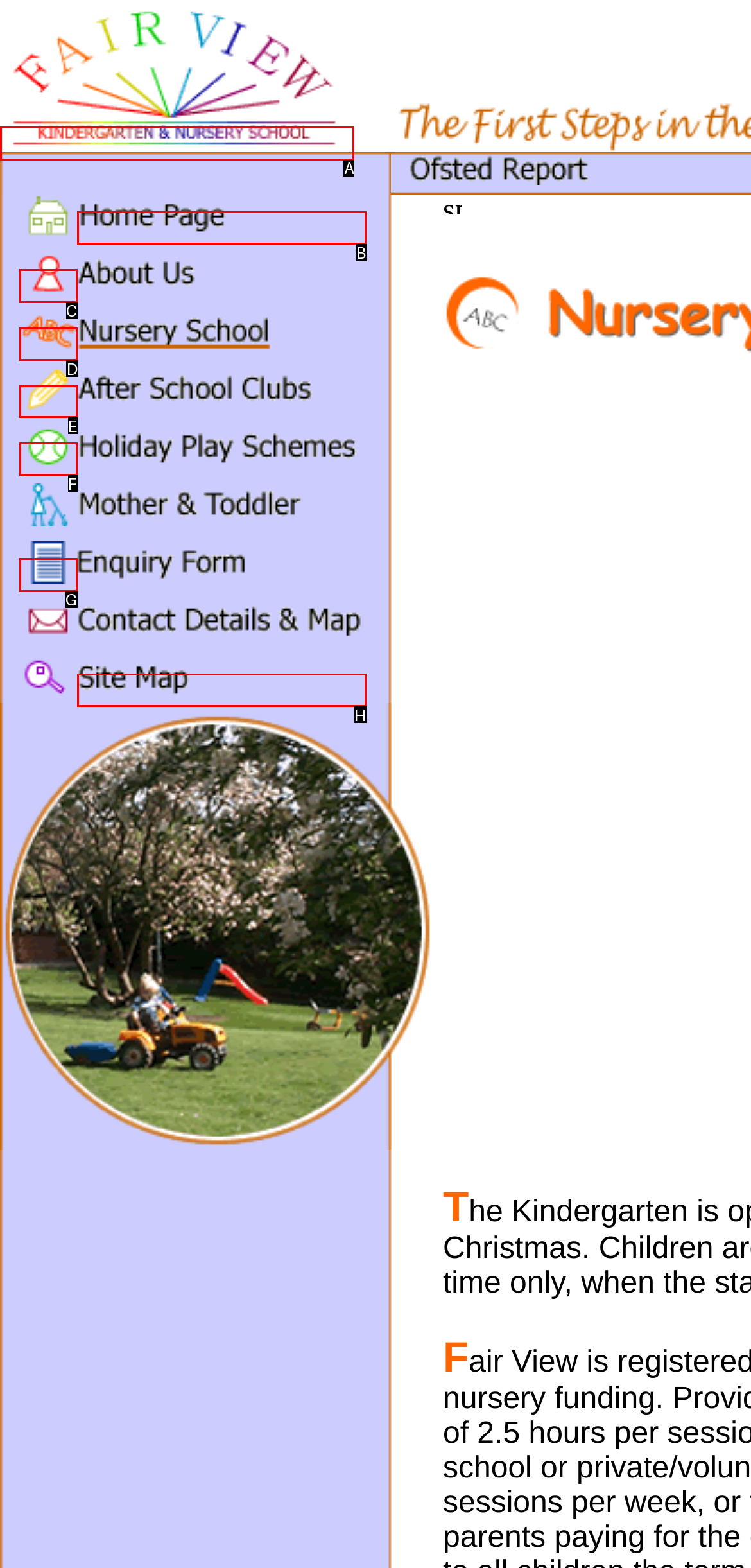Identify the letter of the option that should be selected to accomplish the following task: go to Nursery School. Provide the letter directly.

D